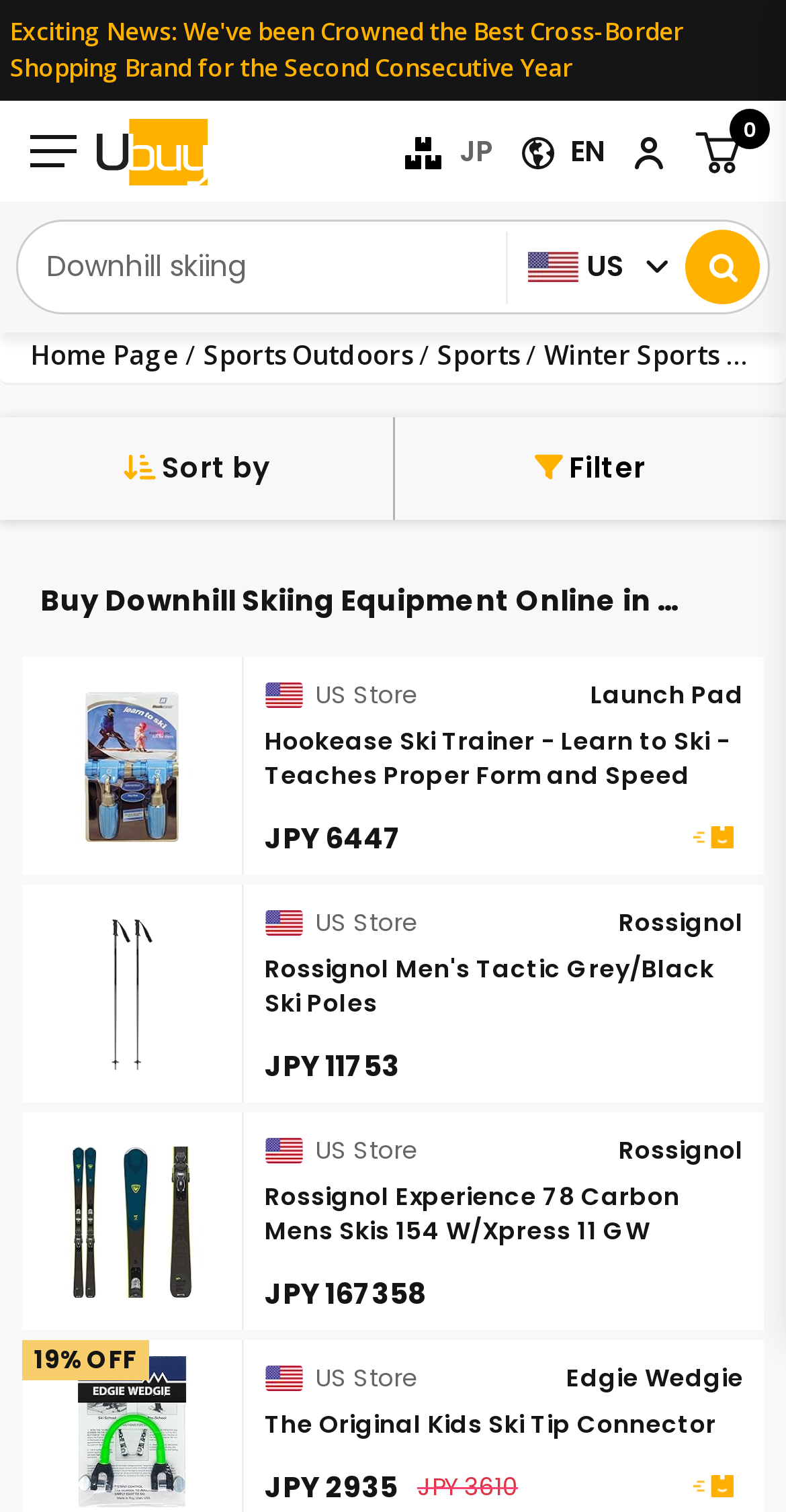Find and specify the bounding box coordinates that correspond to the clickable region for the instruction: "Switch to US store".

[0.646, 0.163, 0.872, 0.191]